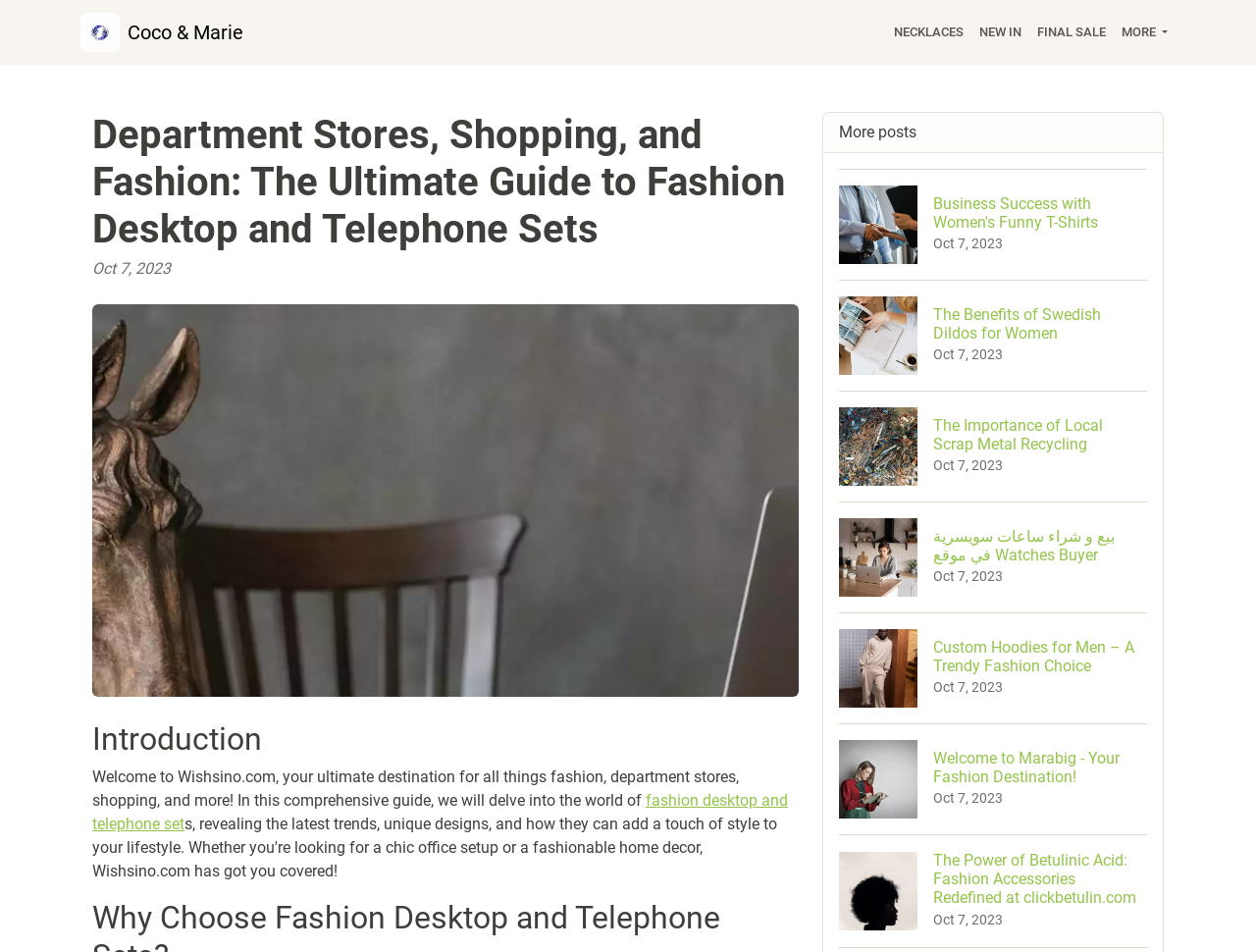Determine the bounding box coordinates for the UI element matching this description: "fashion desktop and telephone set".

[0.073, 0.831, 0.627, 0.876]